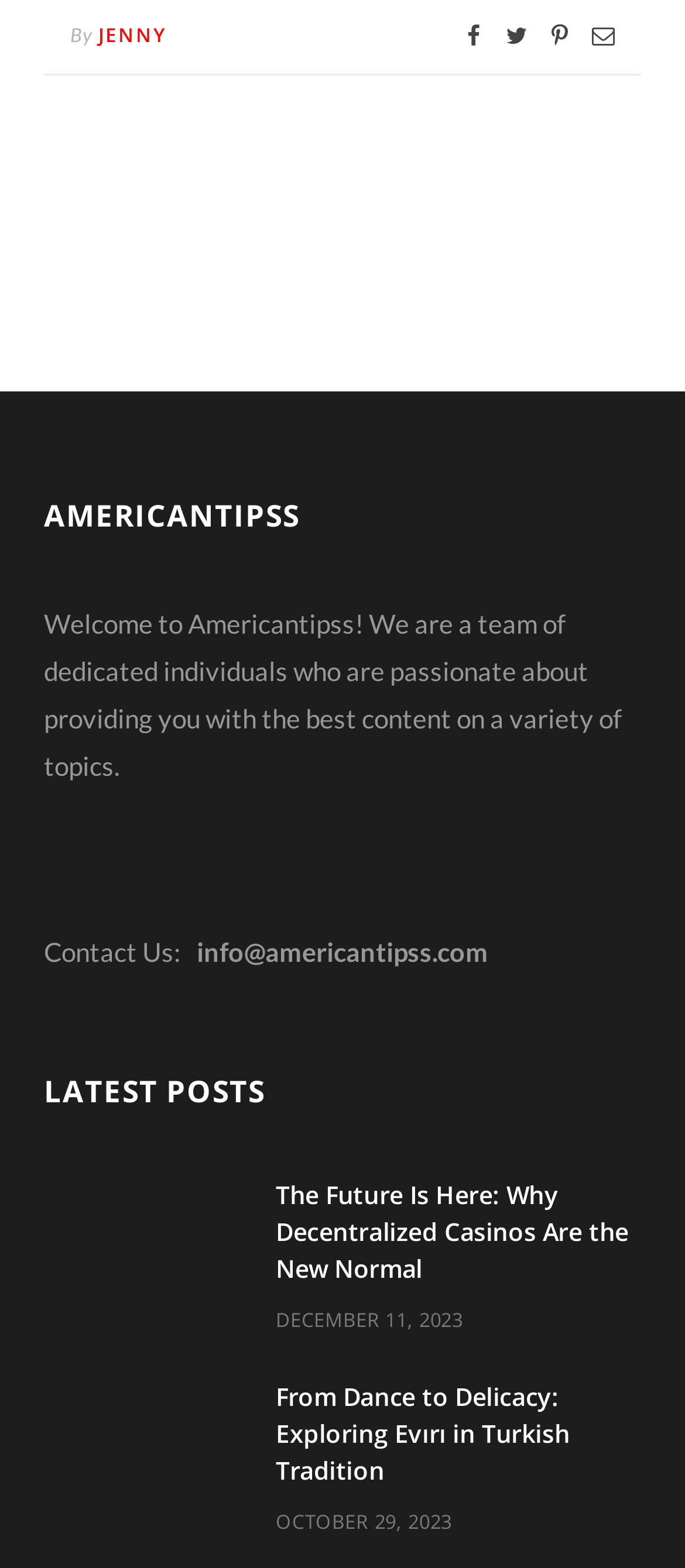Determine the bounding box coordinates for the area that should be clicked to carry out the following instruction: "View the 'From Dance to Delicacy: Exploring Evırı in Turkish Tradition' article".

[0.064, 0.879, 0.346, 0.961]